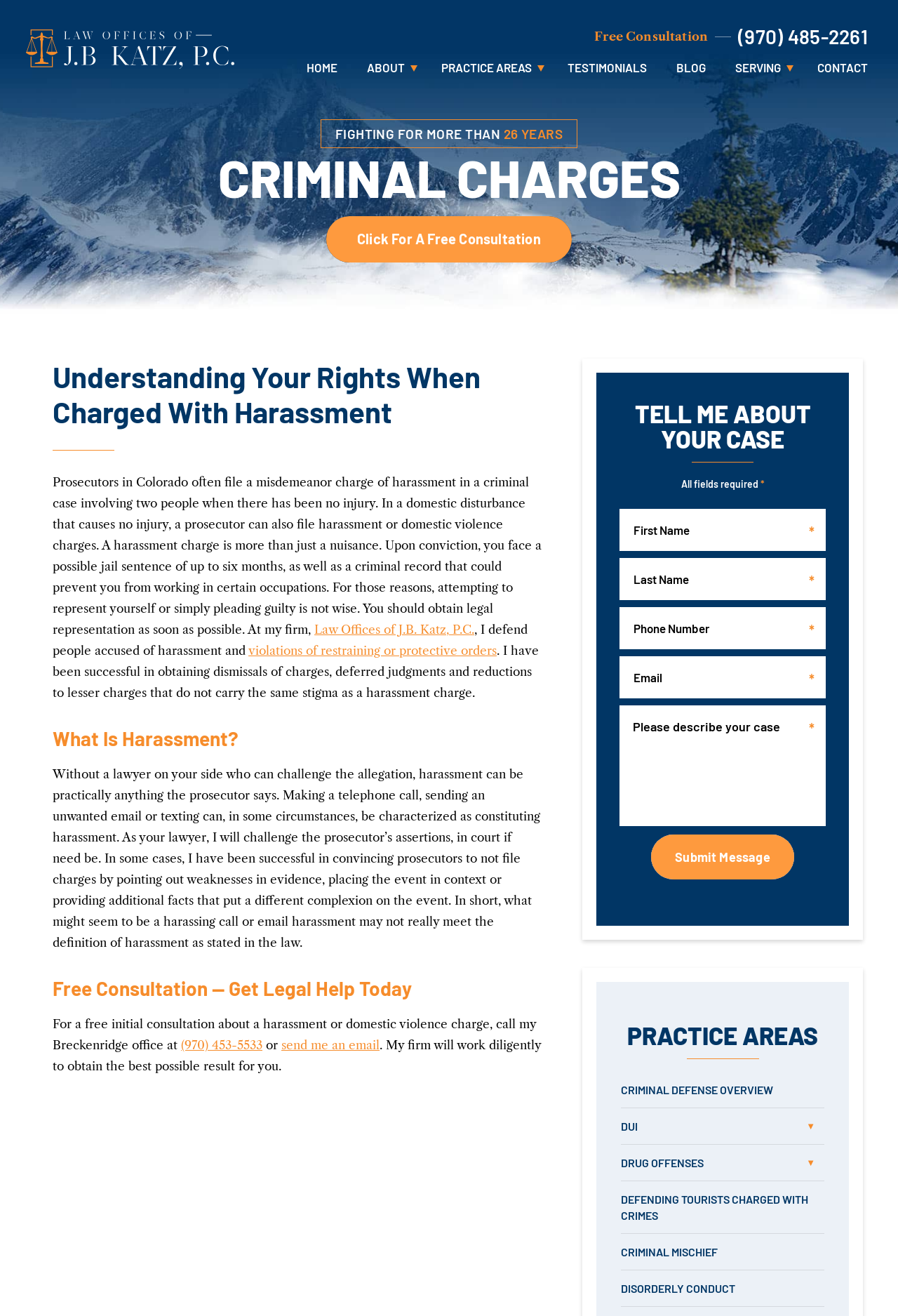Given the element description Criminal Mischief, predict the bounding box coordinates for the UI element in the webpage screenshot. The format should be (top-left x, top-left y, bottom-right x, bottom-right y), and the values should be between 0 and 1.

[0.691, 0.942, 0.918, 0.96]